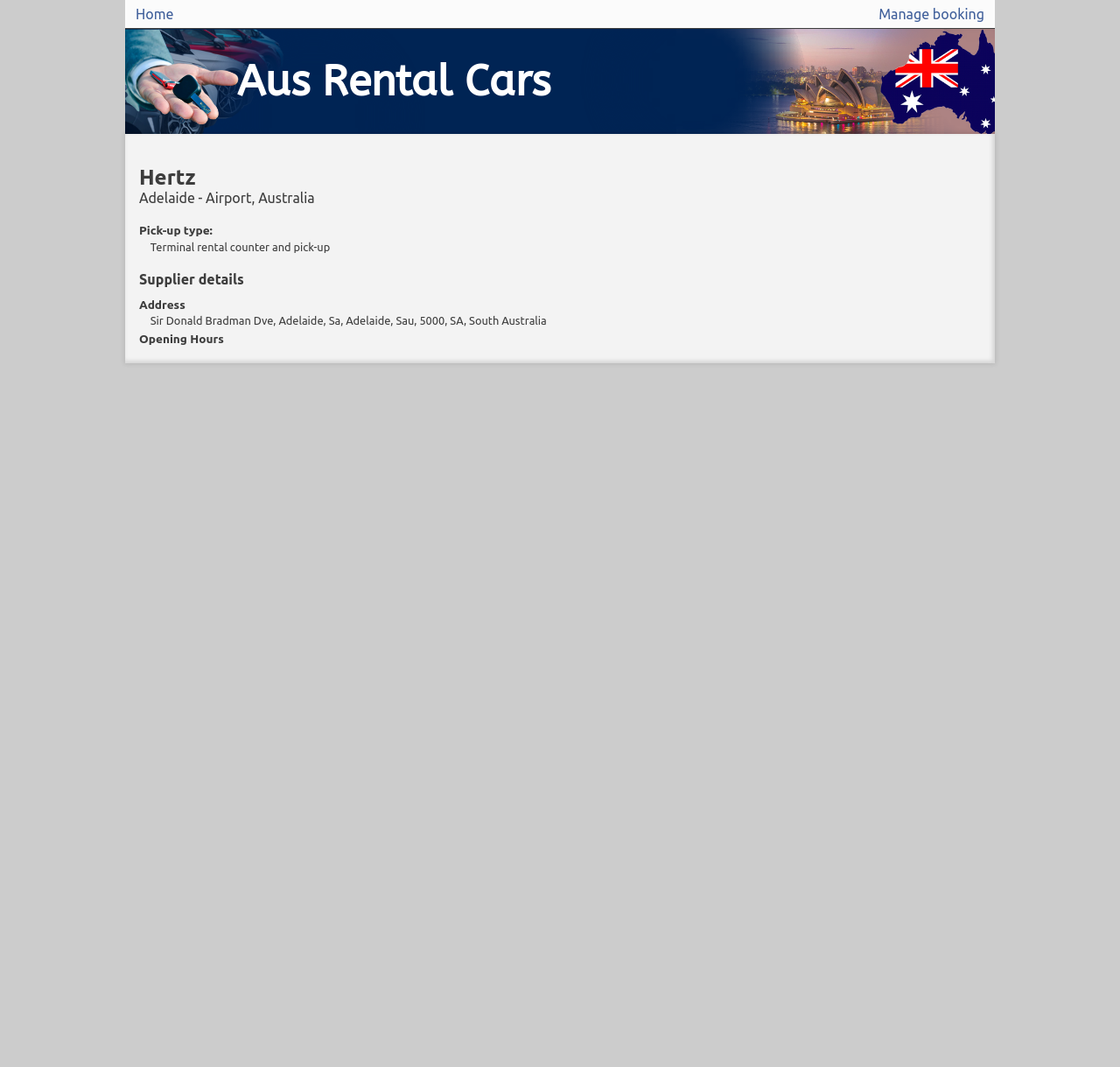Bounding box coordinates are specified in the format (top-left x, top-left y, bottom-right x, bottom-right y). All values are floating point numbers bounded between 0 and 1. Please provide the bounding box coordinate of the region this sentence describes: Manage booking

[0.775, 0.0, 0.888, 0.027]